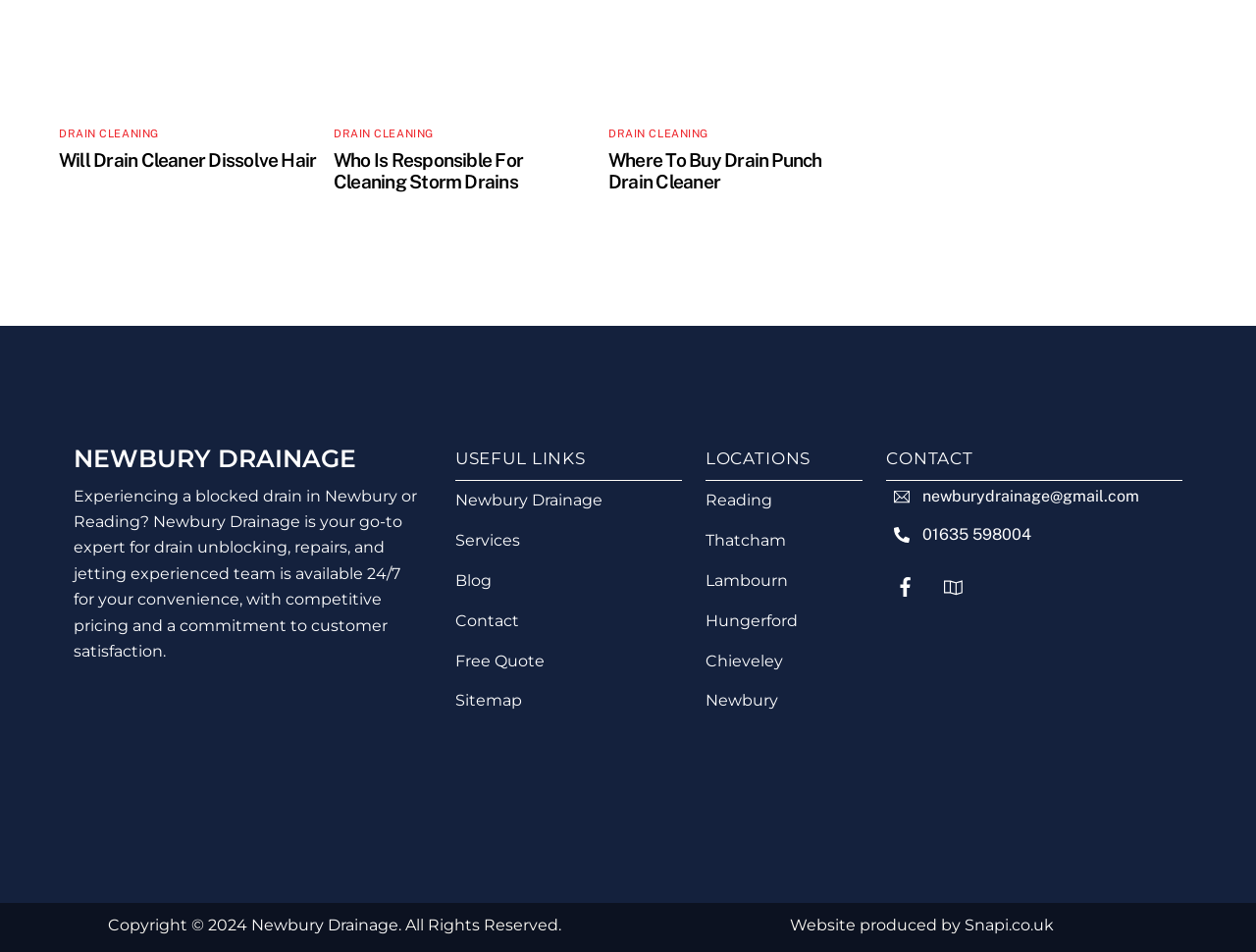Please locate the bounding box coordinates of the element that should be clicked to achieve the given instruction: "click on 'Will Drain Cleaner Dissolve Hair'".

[0.047, 0.156, 0.253, 0.179]